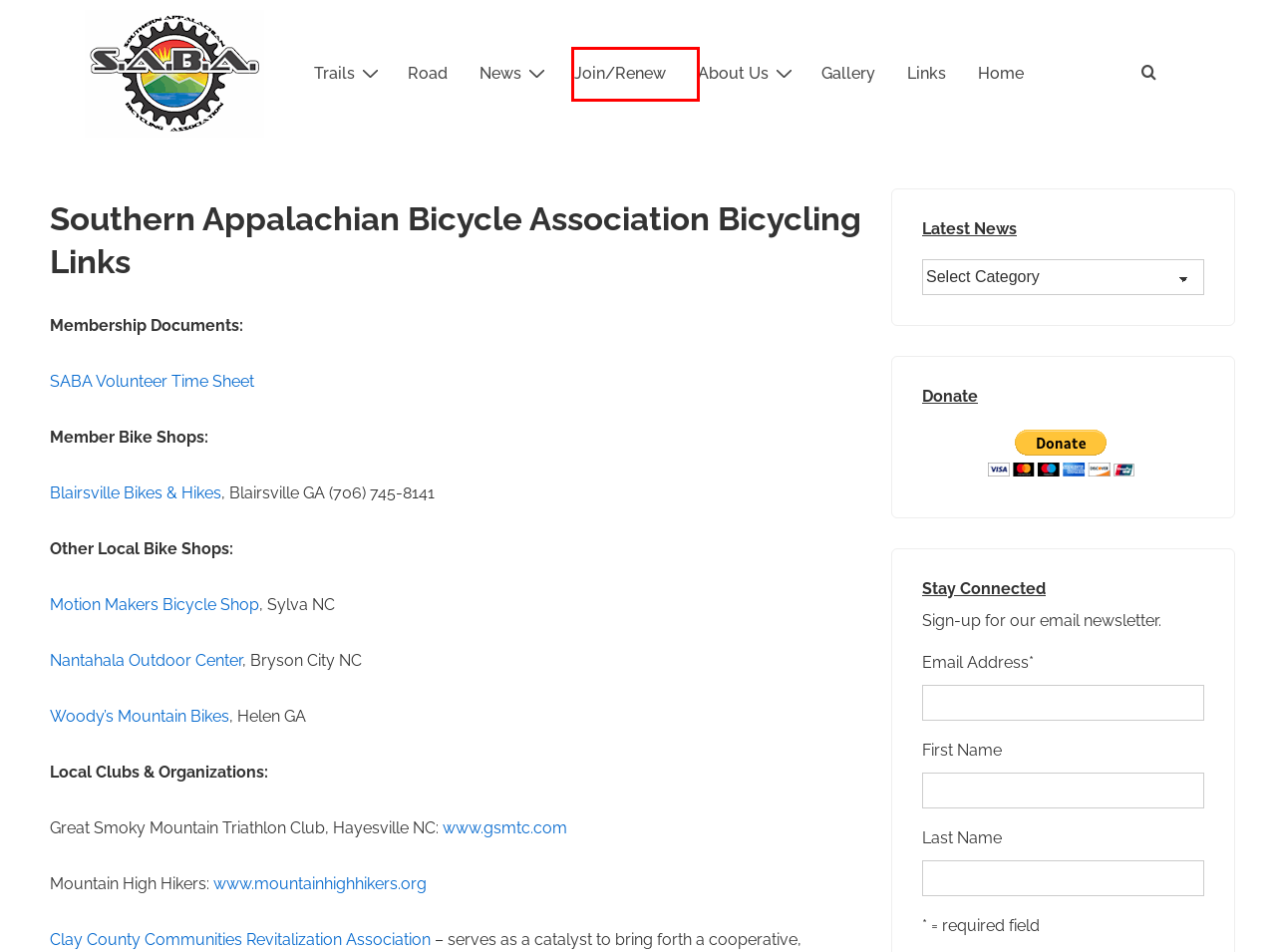You have a screenshot of a webpage with a red rectangle bounding box. Identify the best webpage description that corresponds to the new webpage after clicking the element within the red bounding box. Here are the candidates:
A. Mountain High Hikers - Hiking - Blairsville, Georgia
B. Bicycle Rides in Western North Carolina and North Georgia
C. Southern Appalachian Bicycle Association (SABA) Photo Gallery
D. Home | CCCRA-NC
E. Piney Knob Trail News Archives - The Southern Appalachian Bicycle Association
F. Membership - Join SABA - The Southern Appalachian Bicycle Association
G. Woody's Mountain Bikes | Helen, Georgia | 706.878.3715
H. Southern Appalachian Bicycle Association (SABA)

F